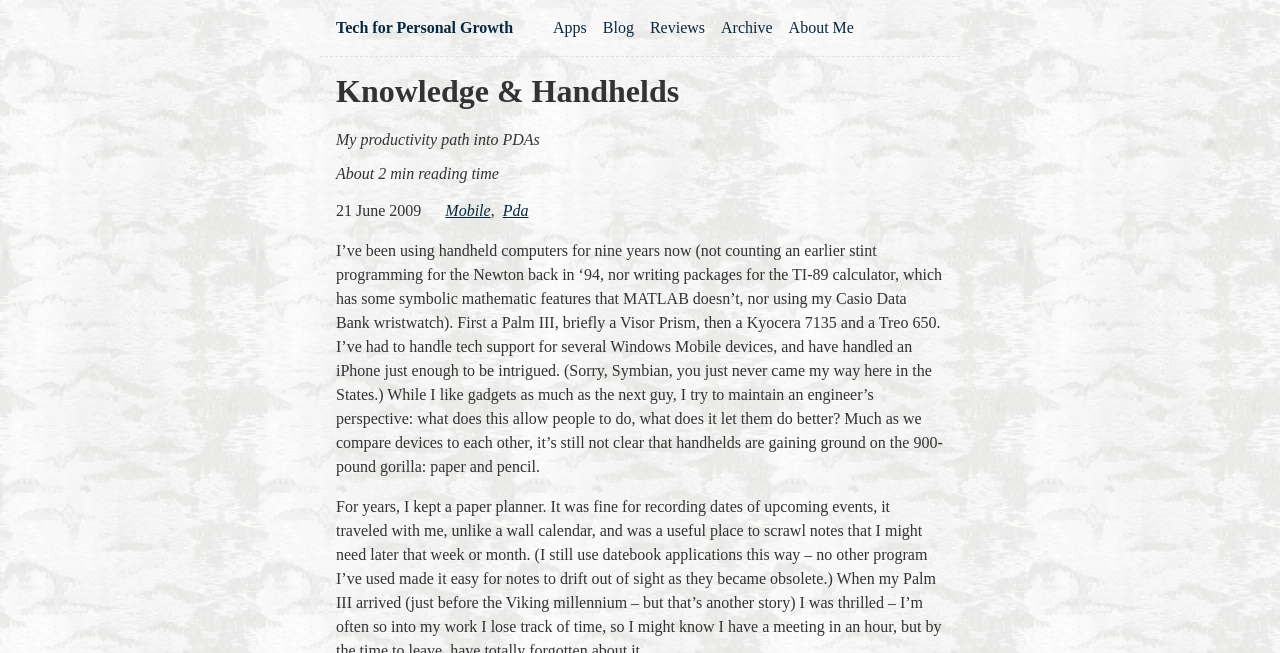Identify the webpage's primary heading and generate its text.

Knowledge & Handhelds